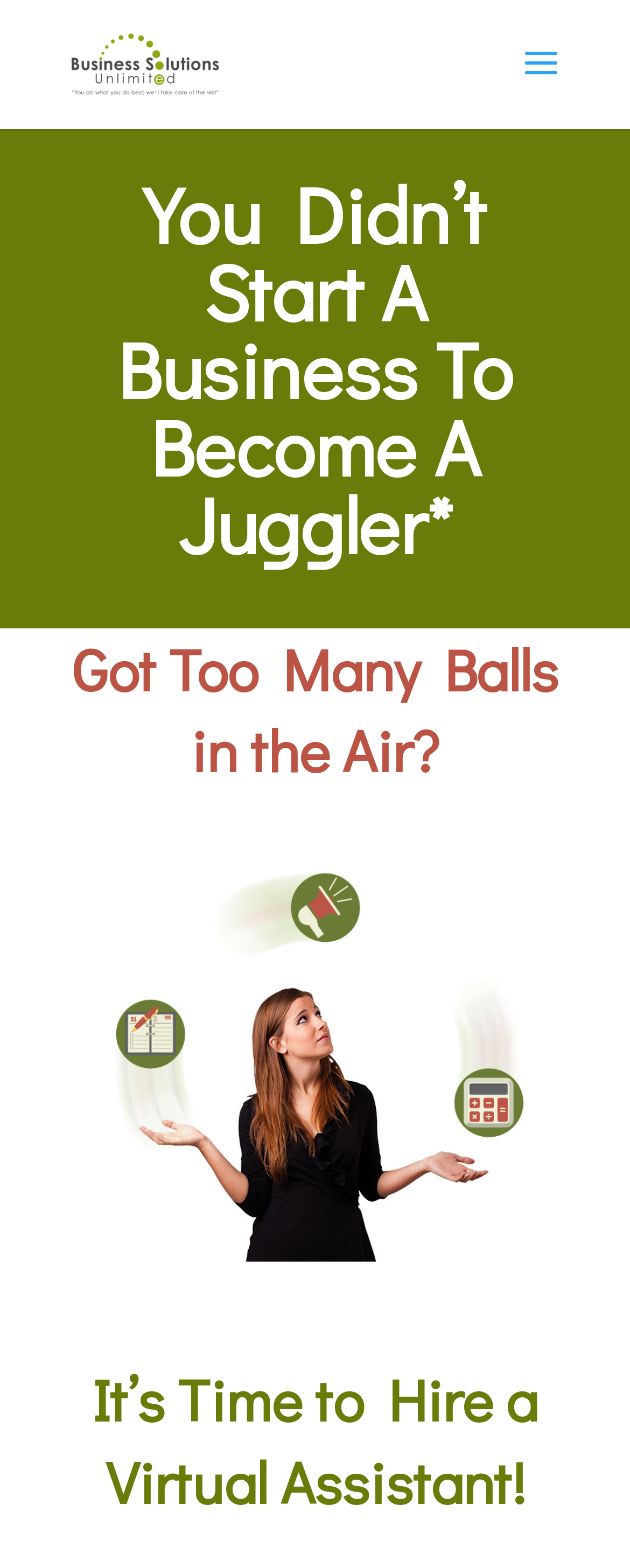Provide an in-depth caption for the elements present on the webpage.

The webpage is about Business Solutions Unlimited, a company that offers virtual assistant services to help businesses reduce workload and staffing needs while boosting efficiency. 

At the top left of the page, there is a "Skip to content" link. Below it, there is a prominent link with the company's slogan "You do what you do best; we'll take care of the rest" accompanied by an image with the same text. 

Underneath the company slogan, there are three headings that appear to be a call to action. The first heading "You Didn’t Start A Business To Become A Juggler*" is followed by "Got Too Many Balls in the Air?" and then "It’s Time to Hire a Virtual Assistant!". 

To the right of these headings, there is an image of a woman juggling three circles, illustrating a schedule book, bullhorn, and calculator, which likely represents the struggles of business owners trying to manage multiple tasks.